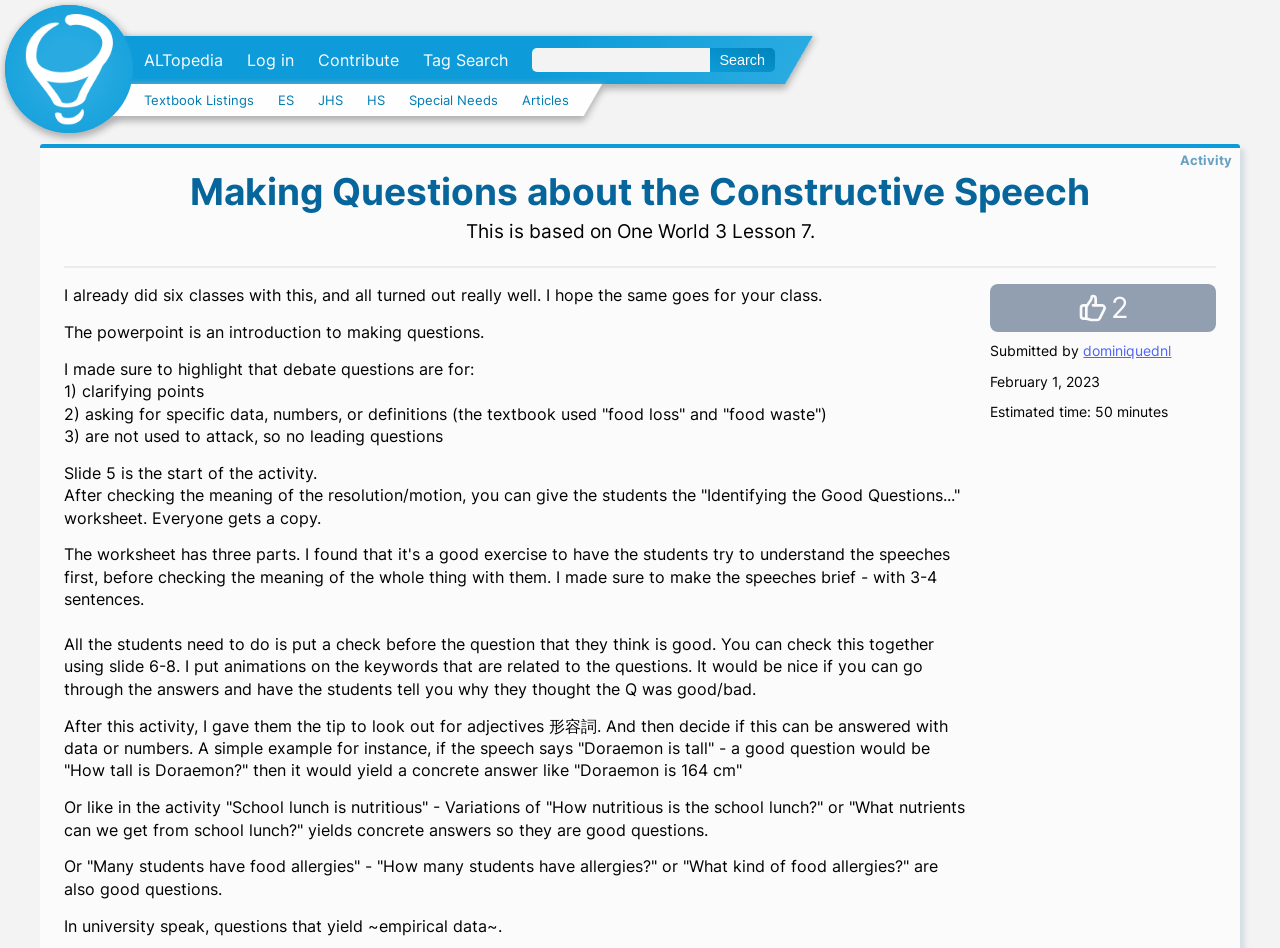Locate the bounding box coordinates of the clickable element to fulfill the following instruction: "Search for something". Provide the coordinates as four float numbers between 0 and 1 in the format [left, top, right, bottom].

[0.555, 0.051, 0.605, 0.076]